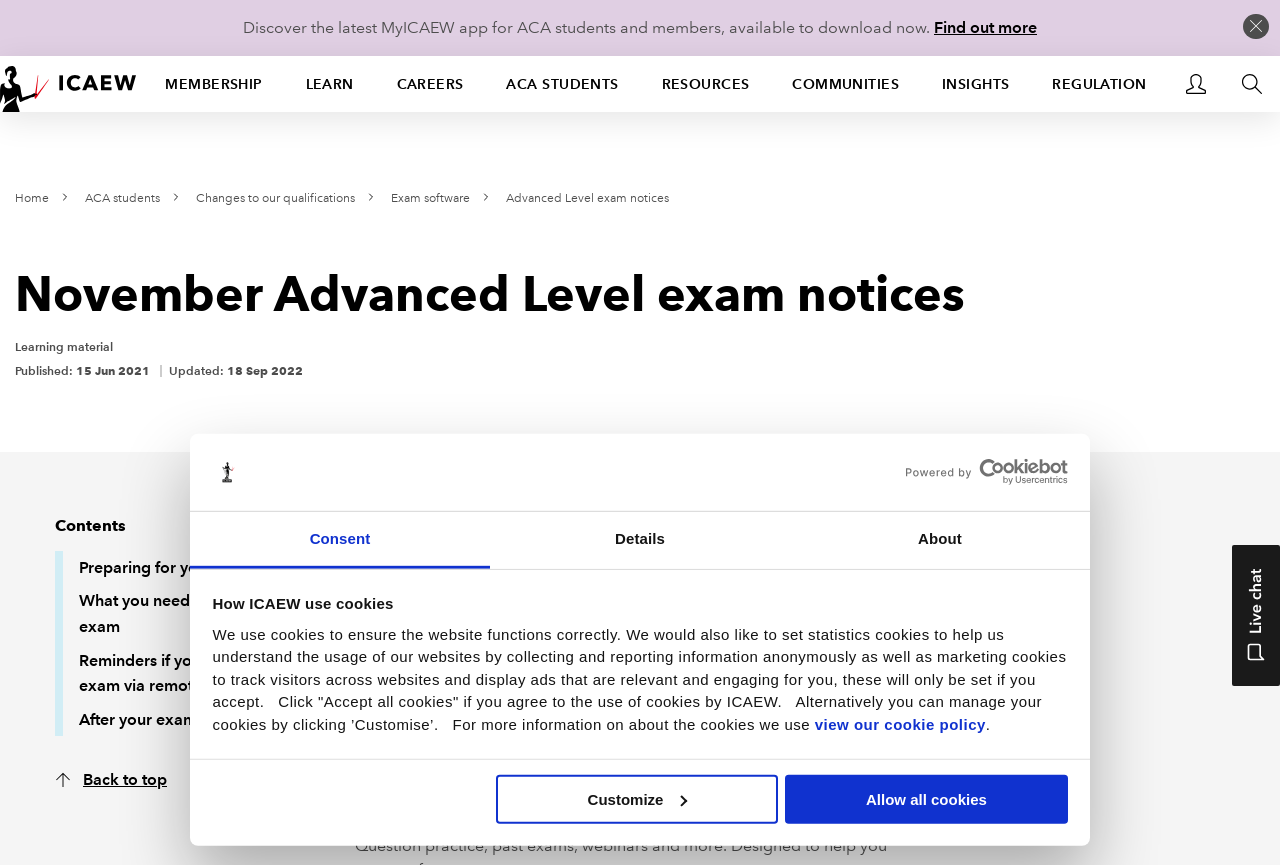Kindly provide the bounding box coordinates of the section you need to click on to fulfill the given instruction: "Go to the 'ACA students' page".

[0.066, 0.221, 0.125, 0.238]